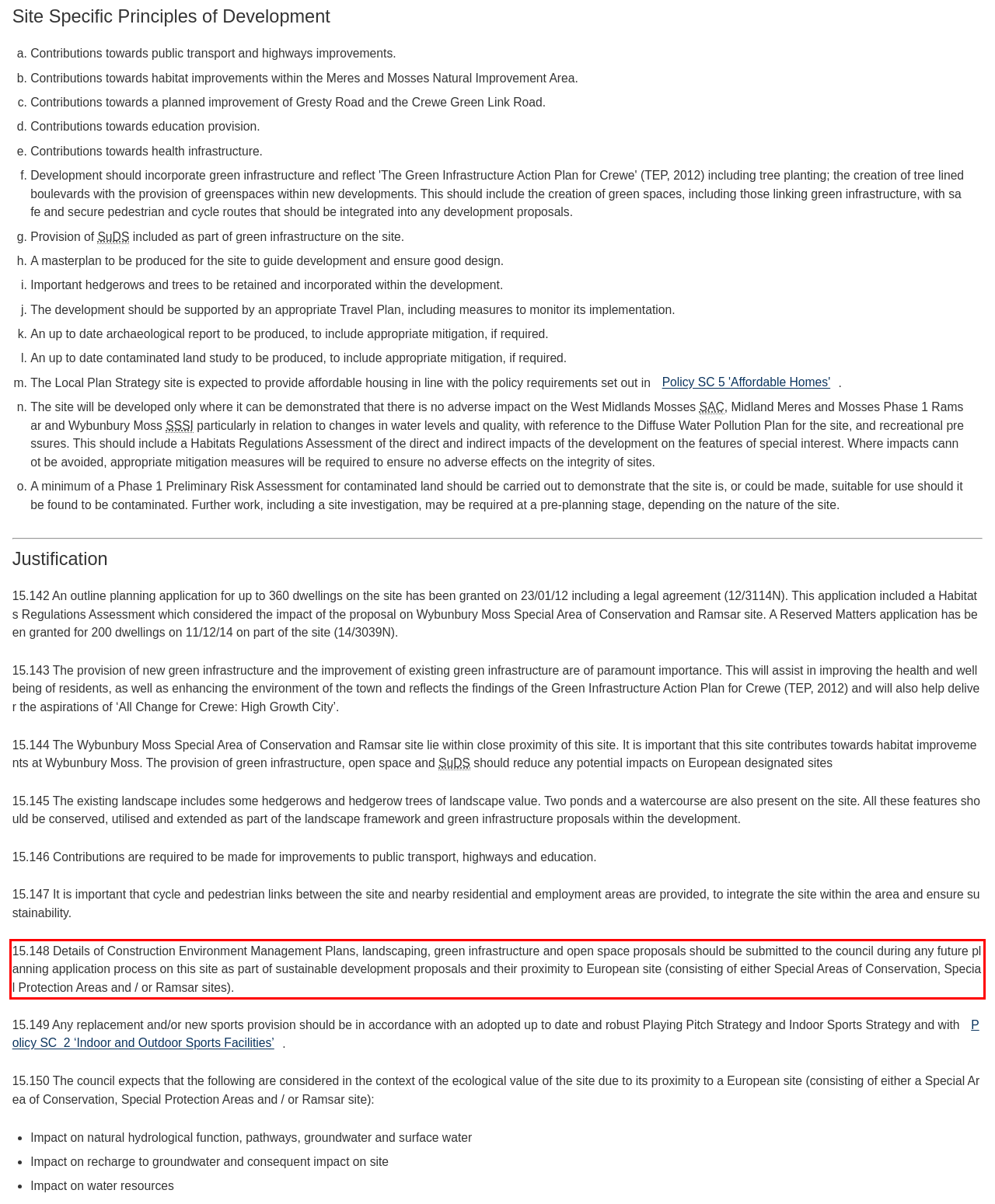Identify the red bounding box in the webpage screenshot and perform OCR to generate the text content enclosed.

15.148 Details of Construction Environment Management Plans, landscaping, green infrastructure and open space proposals should be submitted to the council during any future planning application process on this site as part of sustainable development proposals and their proximity to European site (consisting of either Special Areas of Conservation, Special Protection Areas and / or Ramsar sites).